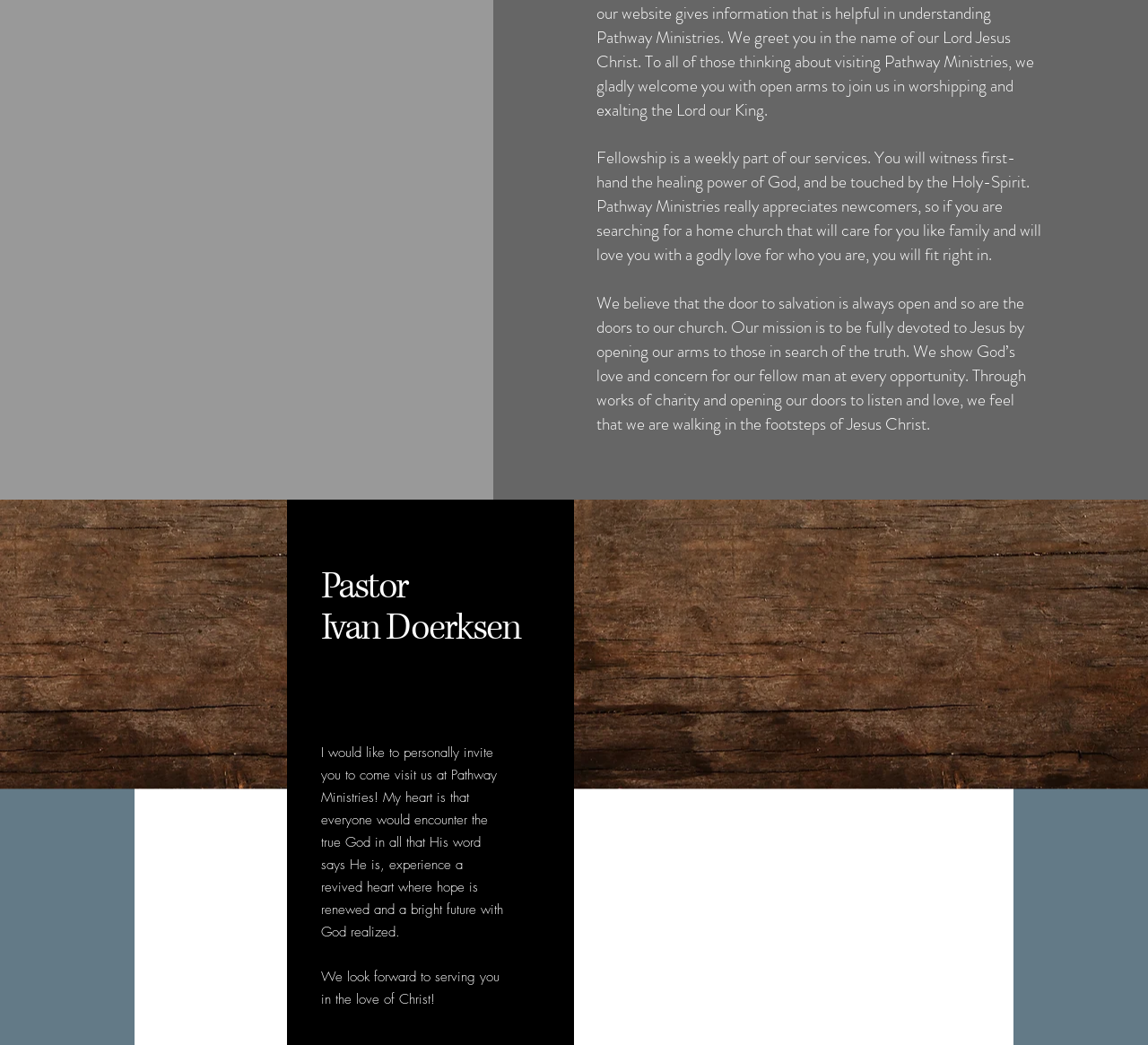Determine the bounding box of the UI element mentioned here: "Pastor". The coordinates must be in the format [left, top, right, bottom] with values ranging from 0 to 1.

[0.279, 0.538, 0.355, 0.585]